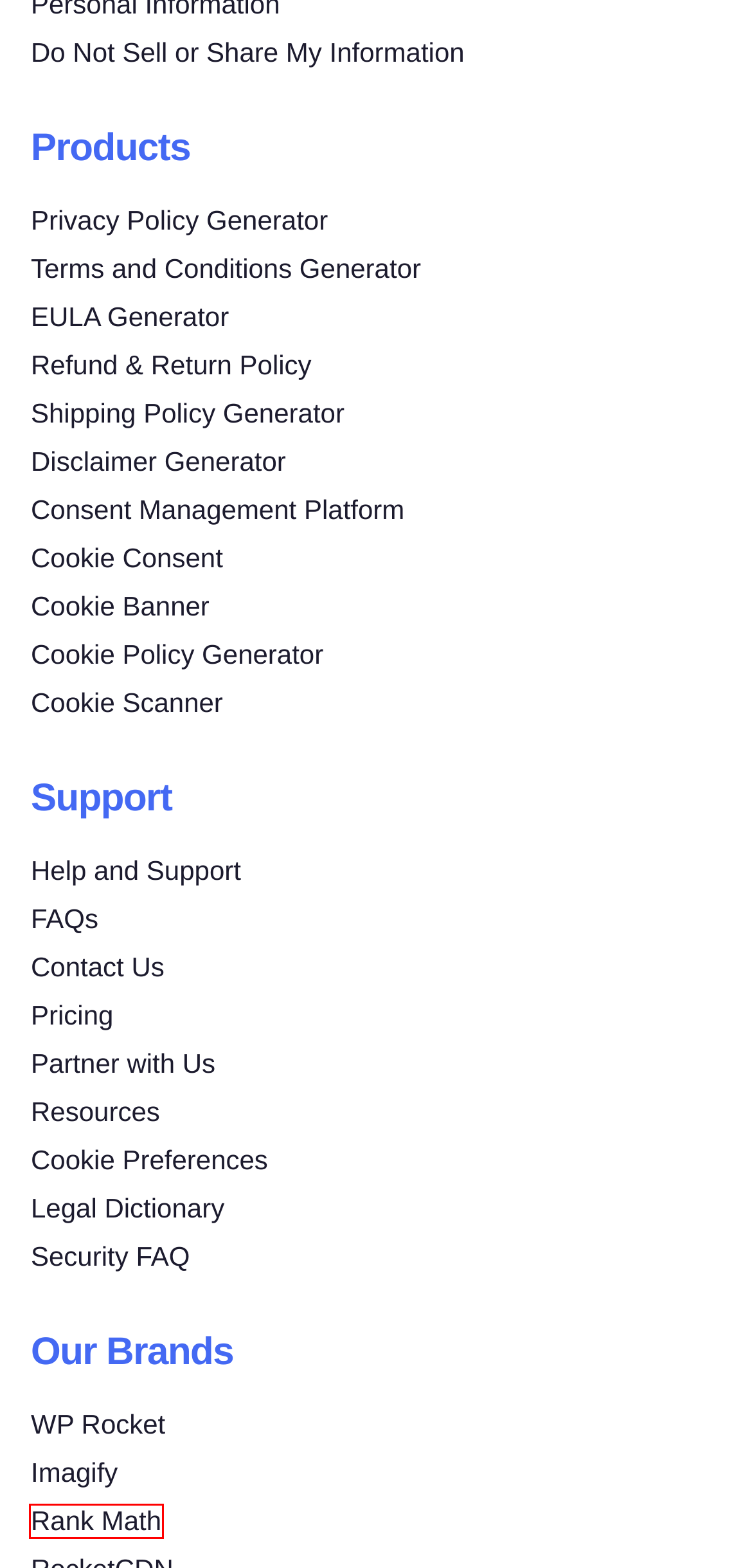Using the screenshot of a webpage with a red bounding box, pick the webpage description that most accurately represents the new webpage after the element inside the red box is clicked. Here are the candidates:
A. Frequently Asked Questions | Termly
B. Termly's Security FAQ - Termly
C. Partner with Termly & Earn More
D. #1 WordPress Caching Plugin | WP Rocket
E. Rank Math - Best Free WordPress SEO Tools in 2024
F. Contact Us - Termly
G. Termly's Legal Dictionary
H. The Easiest Online Image Compressor And WebP&Avif Optimizer - Imagify

E